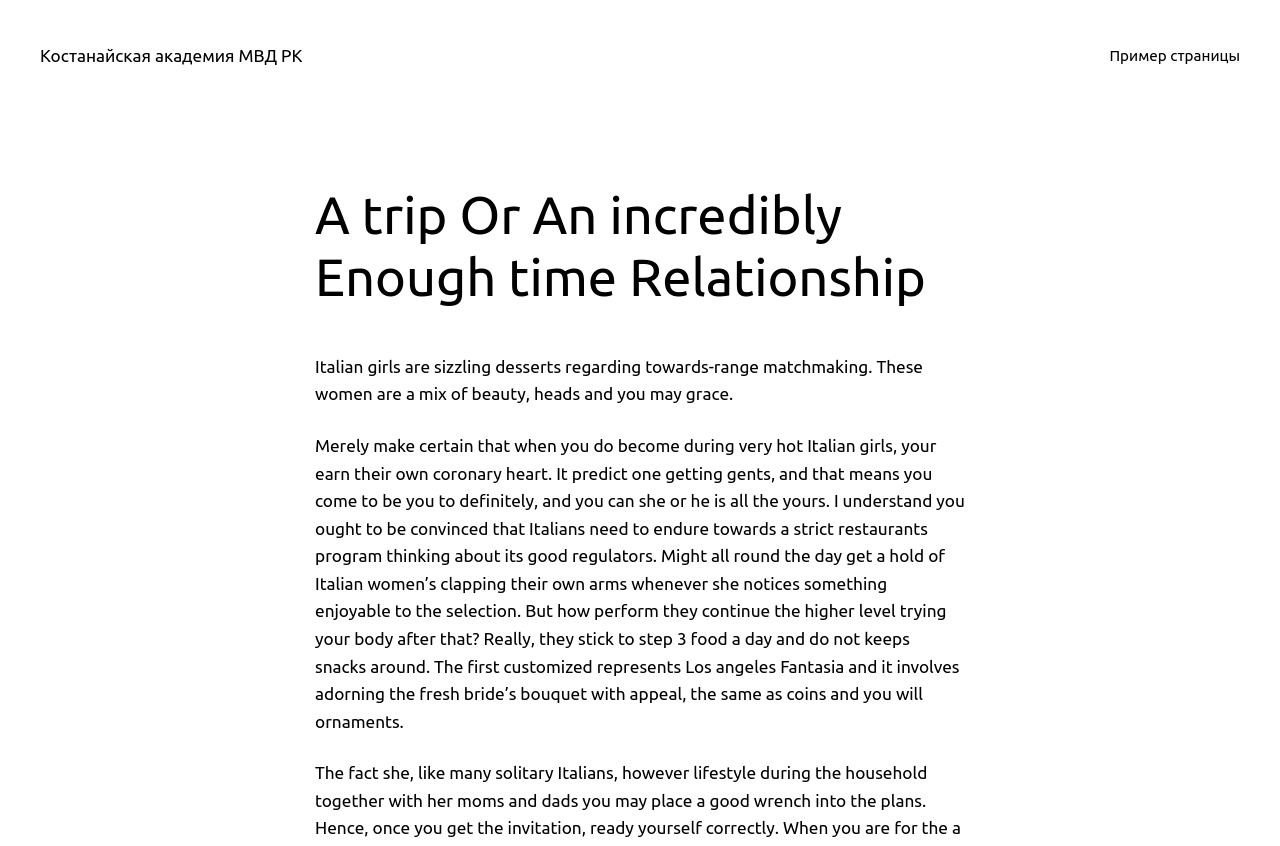Illustrate the webpage thoroughly, mentioning all important details.

The webpage appears to be a blog post or article about Italian girls and relationships. At the top left, there is a link to "Костанайская академия МВД РК", which seems to be the name of an institution. On the top right, there is a menu with a single item, "Пример страницы", which translates to "Example page".

Below the menu, there is a heading that reads "A trip Or An incredibly Enough time Relationship", which is also the title of the webpage. Underneath the heading, there are three paragraphs of text. The first paragraph describes Italian girls as a mix of beauty, brains, and grace, and advises men to be gentlemen to win their hearts. The second paragraph talks about Italian women's eating habits and how they maintain their physical appearance. The third paragraph discusses an Italian wedding custom called "La Fantasia", where the bride's bouquet is adorned with charms, coins, and ornaments.

Overall, the webpage has a simple layout with a focus on the text content, and there are no images on the page.